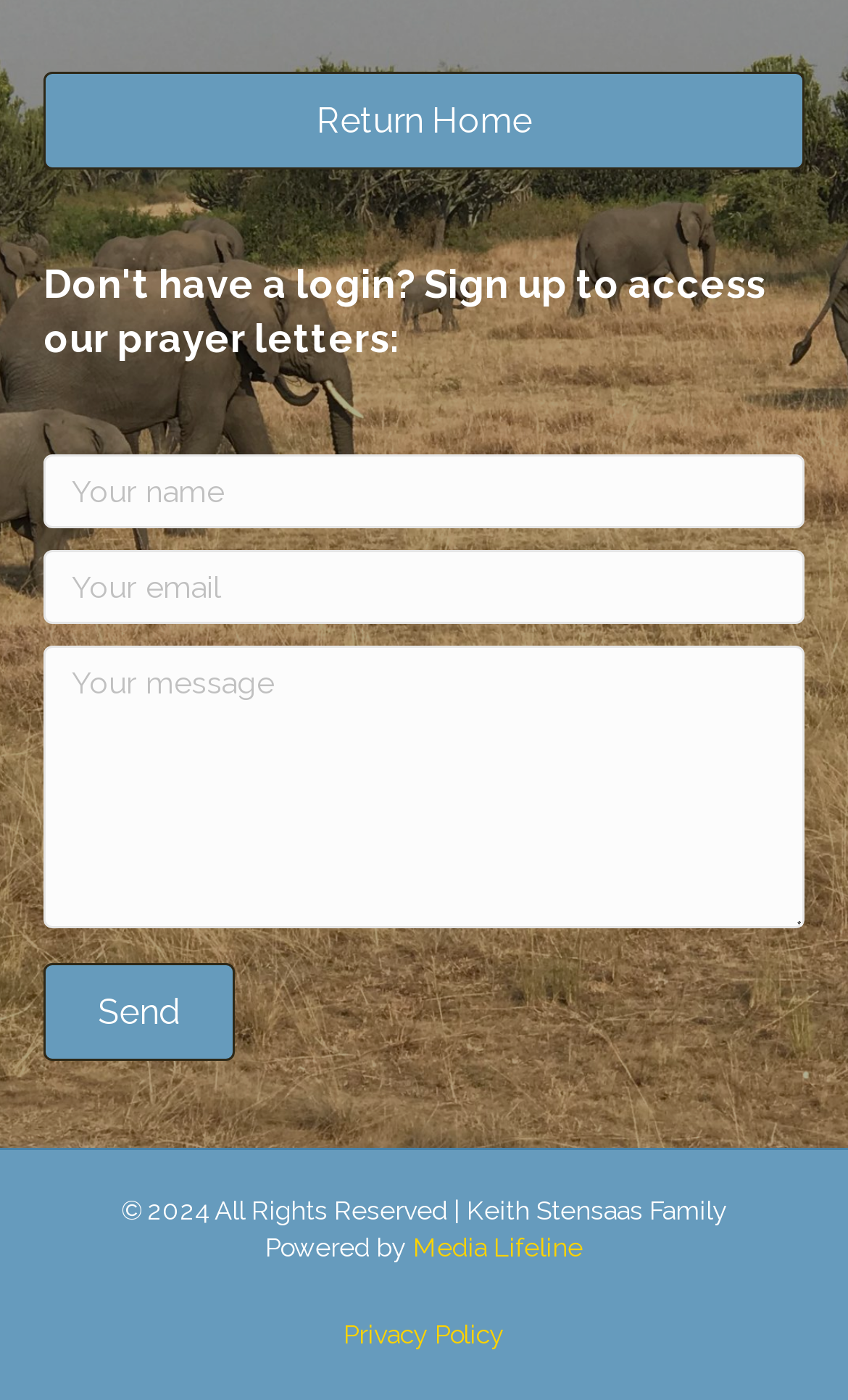What is the purpose of the top link?
Respond to the question with a single word or phrase according to the image.

Return Home